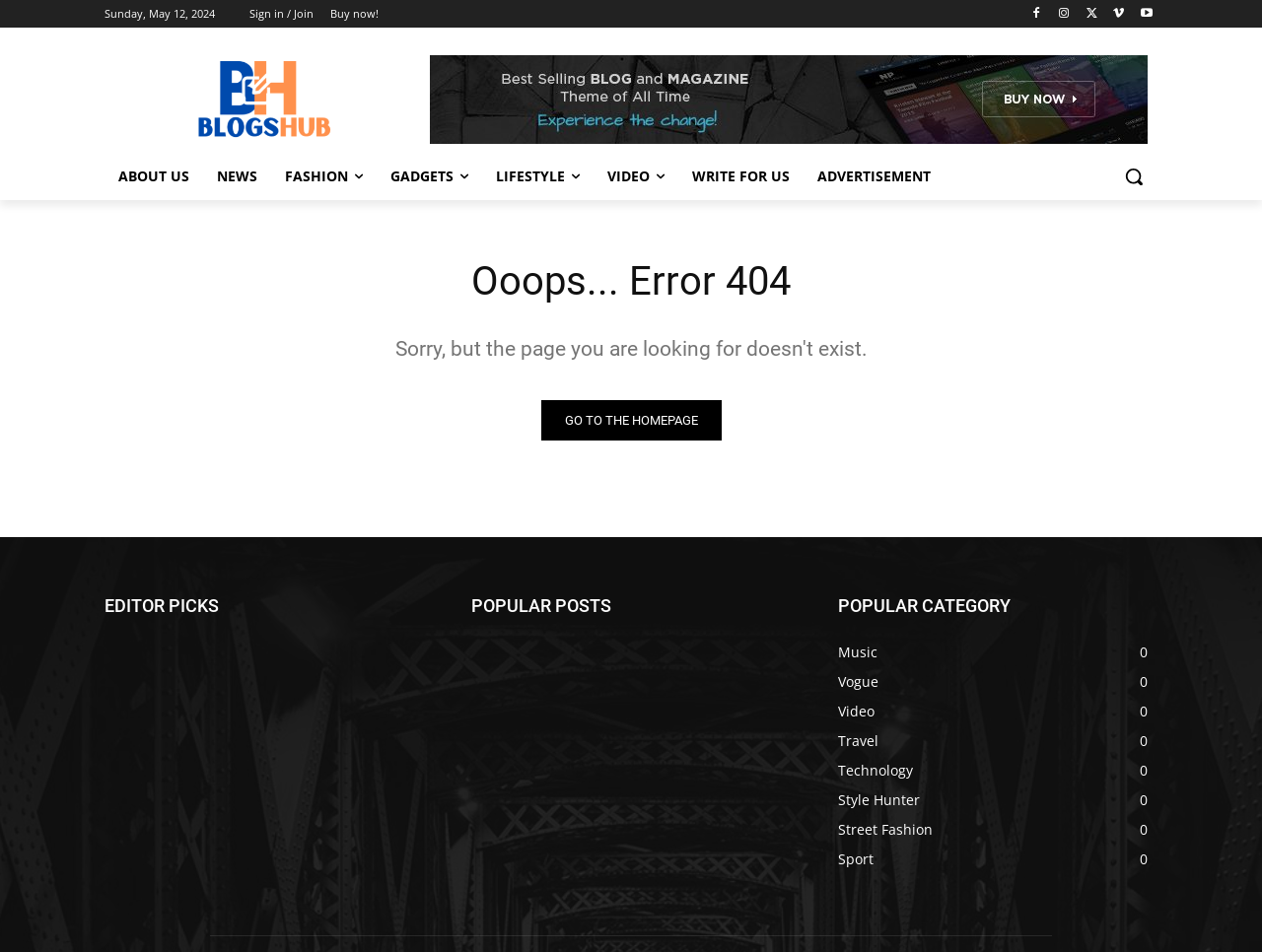Please identify the bounding box coordinates of the clickable area that will allow you to execute the instruction: "Go to the homepage".

[0.429, 0.42, 0.571, 0.463]